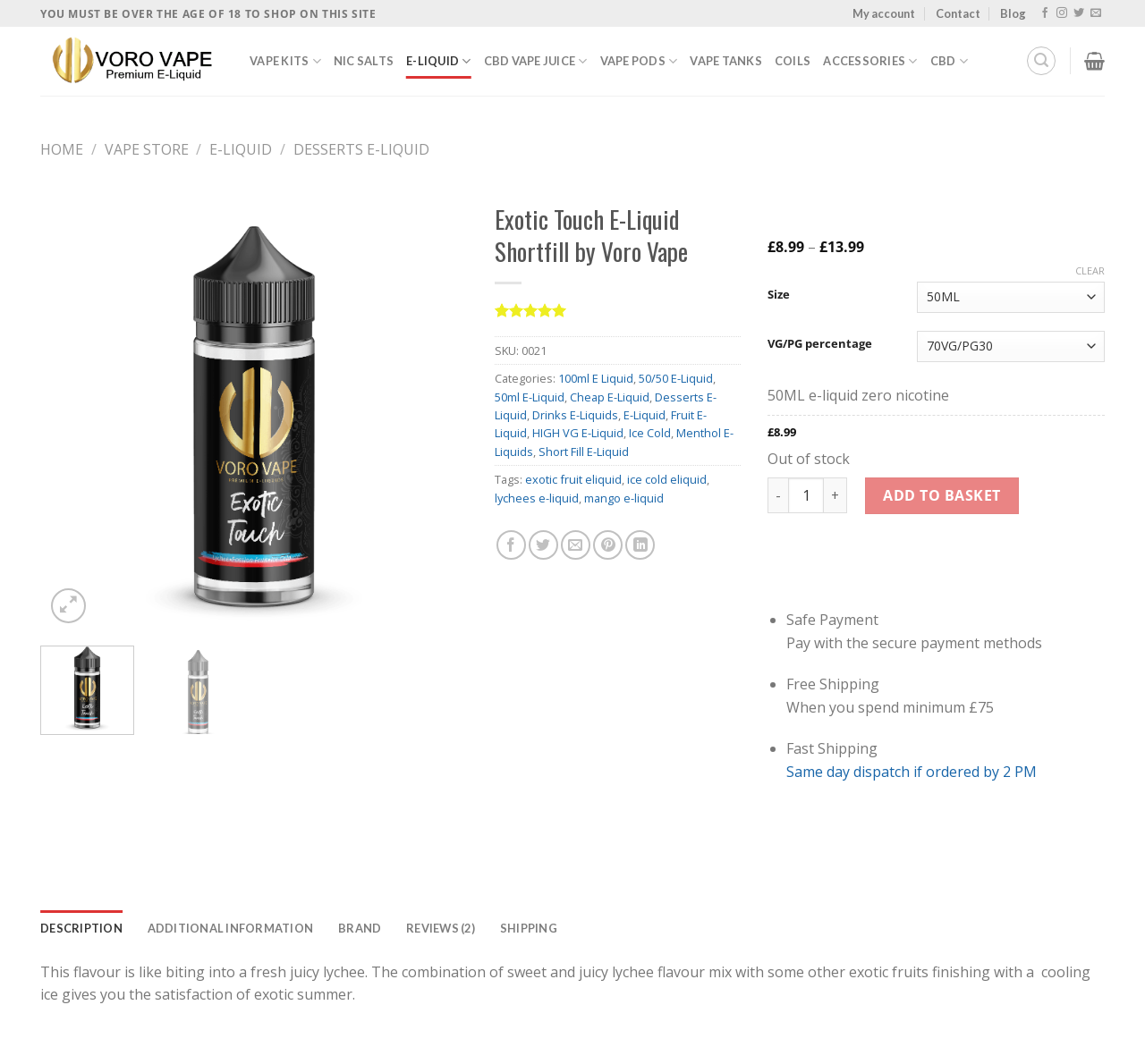What is the size option for the e-liquid?
Please give a detailed answer to the question using the information shown in the image.

I determined the answer by looking at the combobox element with the text 'Size', which has a popup menu, indicating that the user can select a size option for the e-liquid.